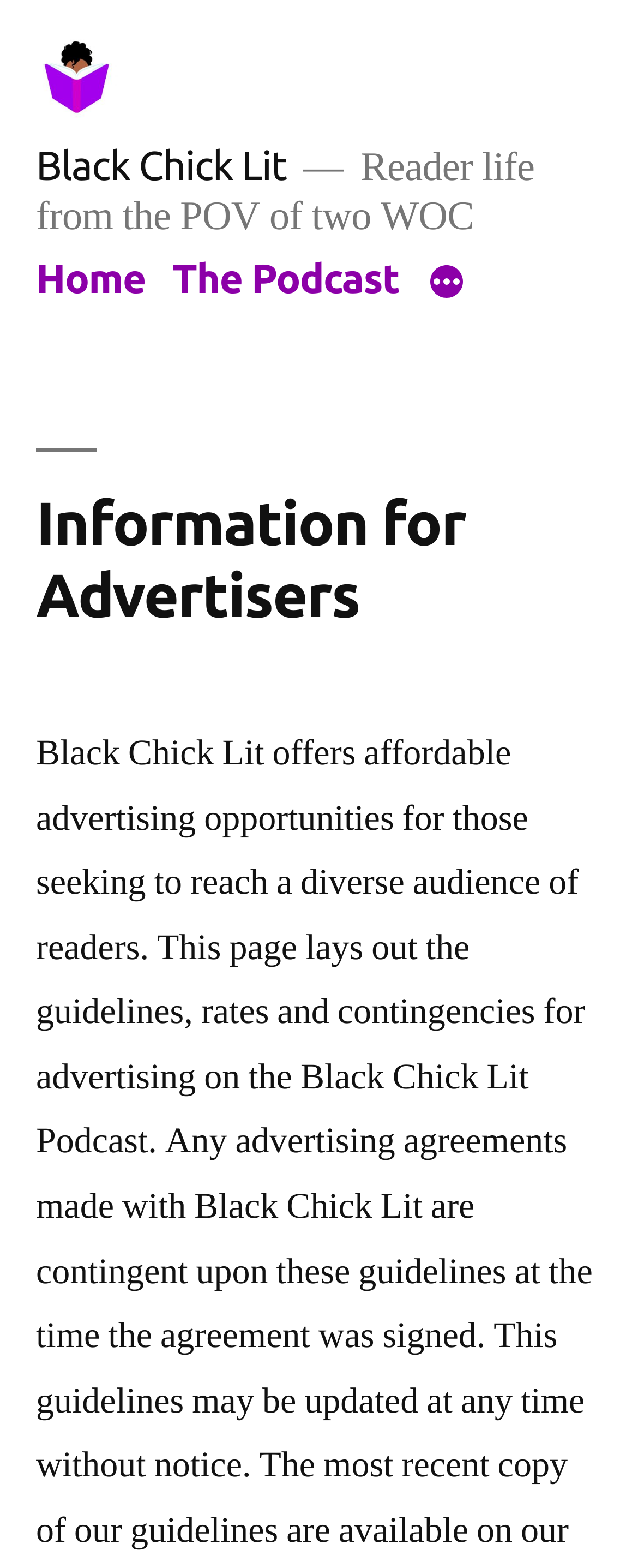Provide your answer in one word or a succinct phrase for the question: 
What is the name of the menu item after 'Home'?

The Podcast